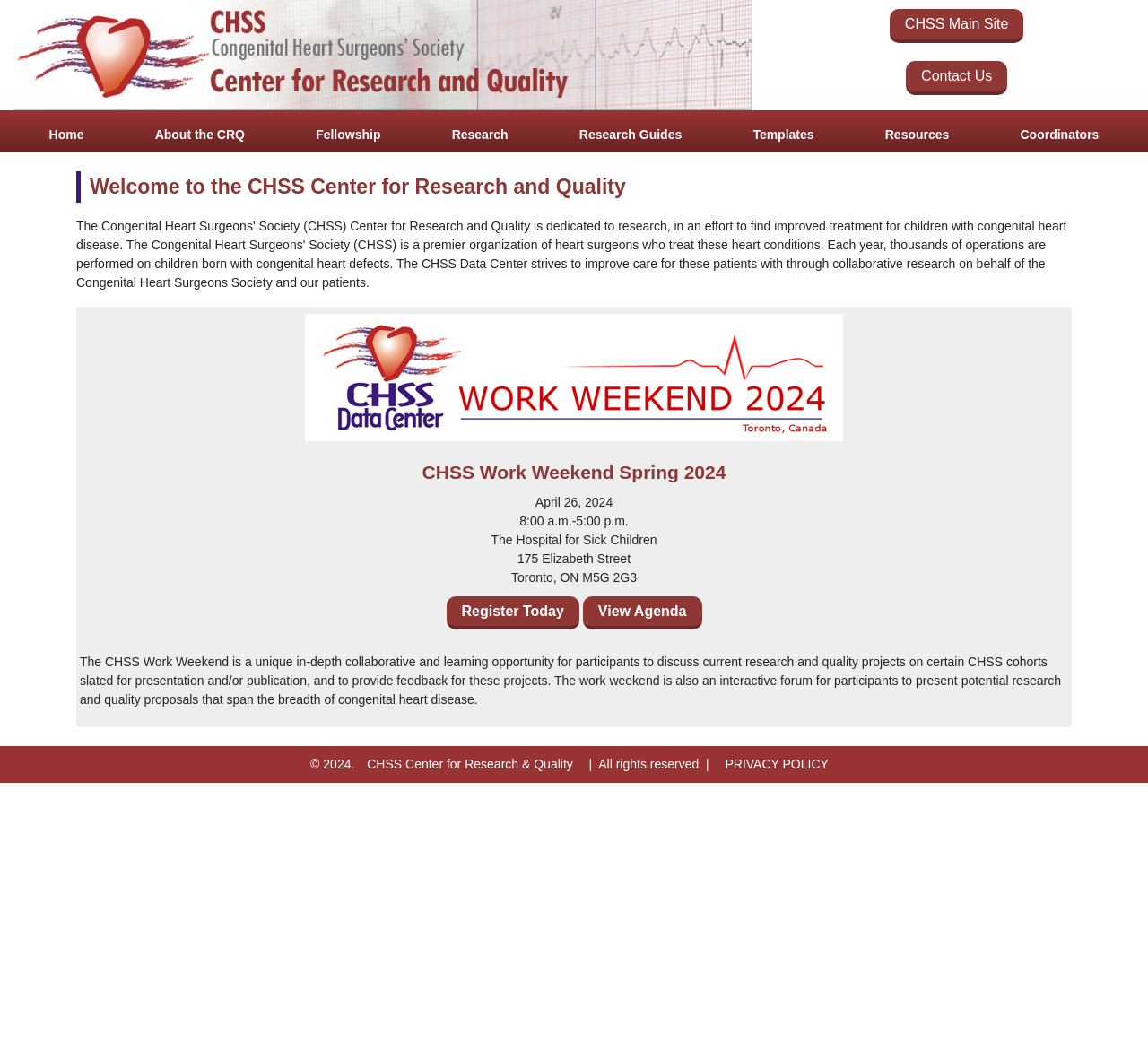Determine the main heading of the webpage and generate its text.

Welcome to the CHSS Center for Research and Quality